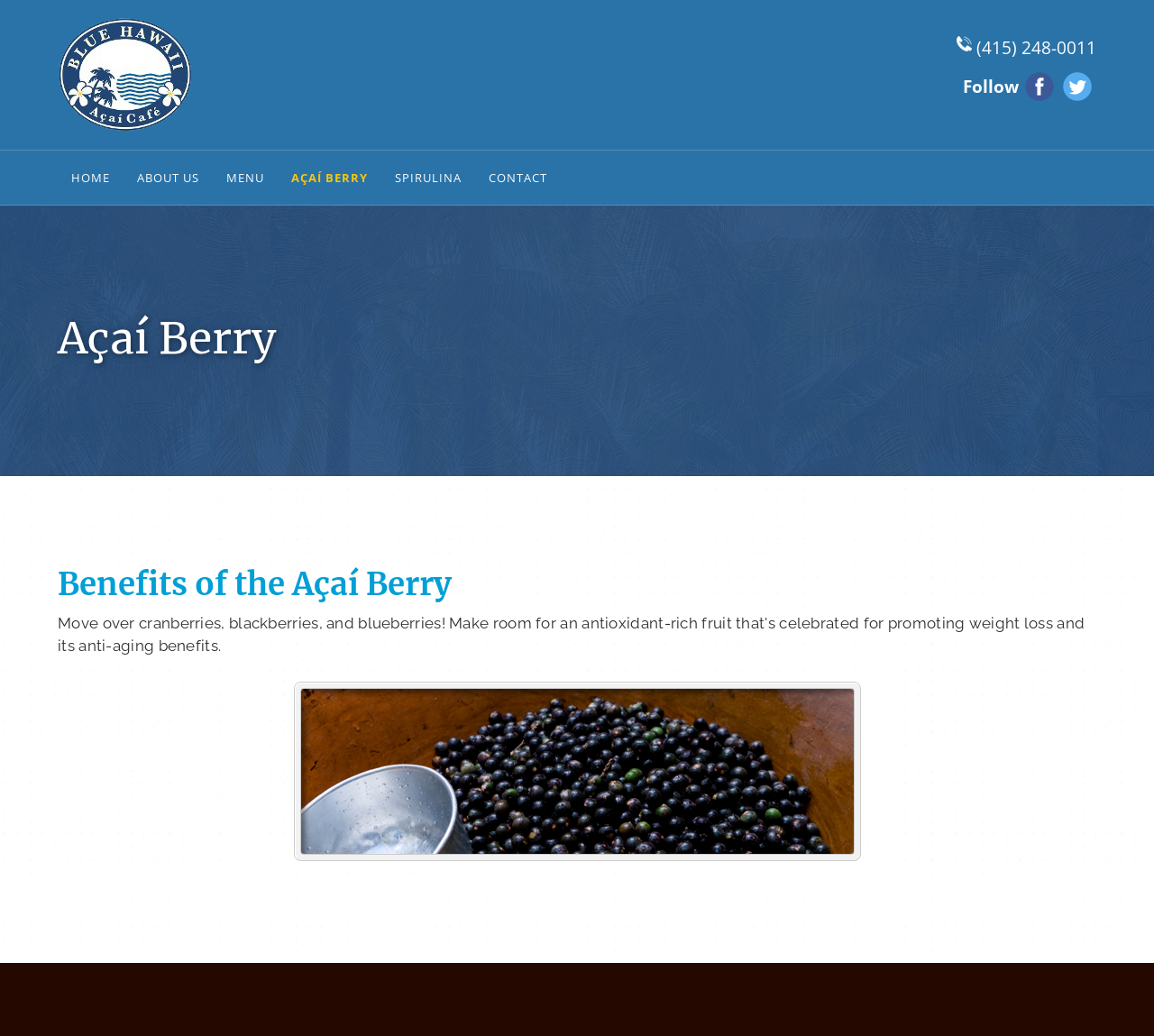Please locate the bounding box coordinates for the element that should be clicked to achieve the following instruction: "Go to the HOME page". Ensure the coordinates are given as four float numbers between 0 and 1, i.e., [left, top, right, bottom].

[0.054, 0.145, 0.103, 0.198]